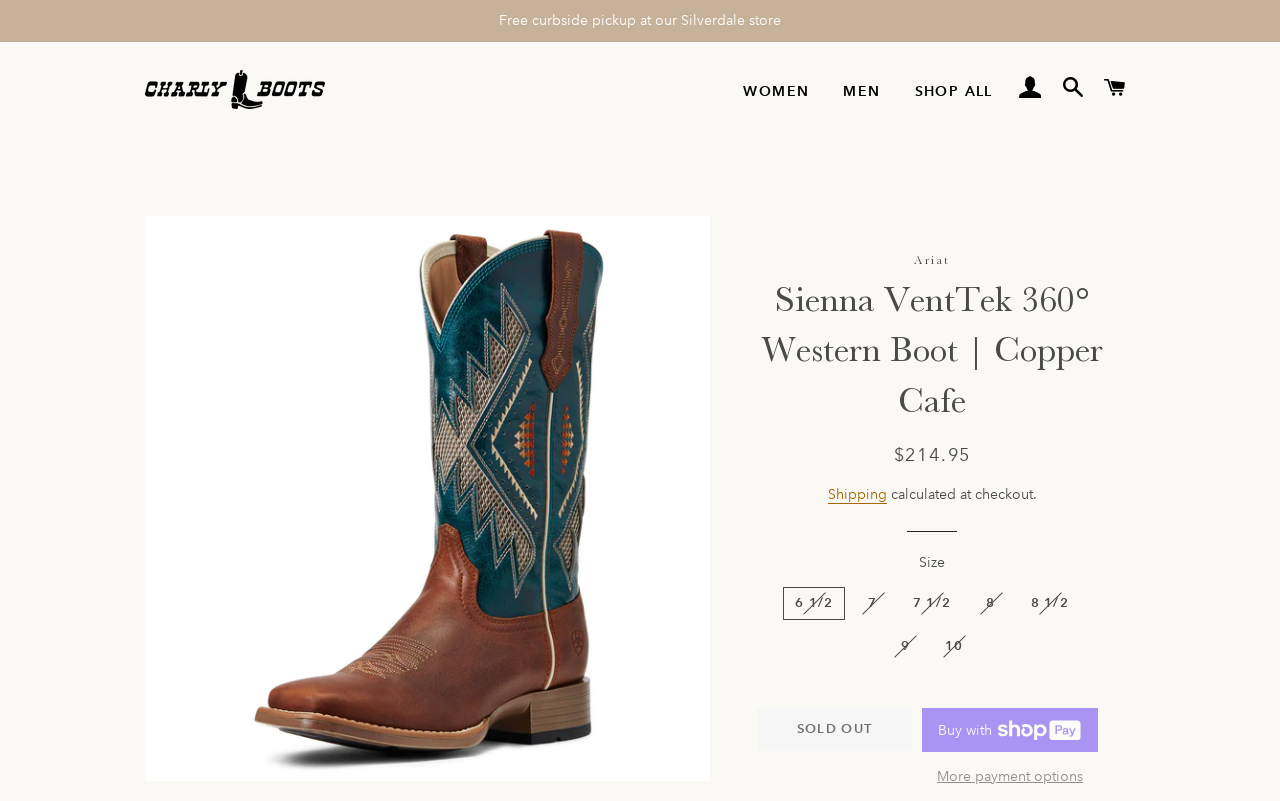Please find the main title text of this webpage.

Sienna VentTek 360° Western Boot | Copper Cafe